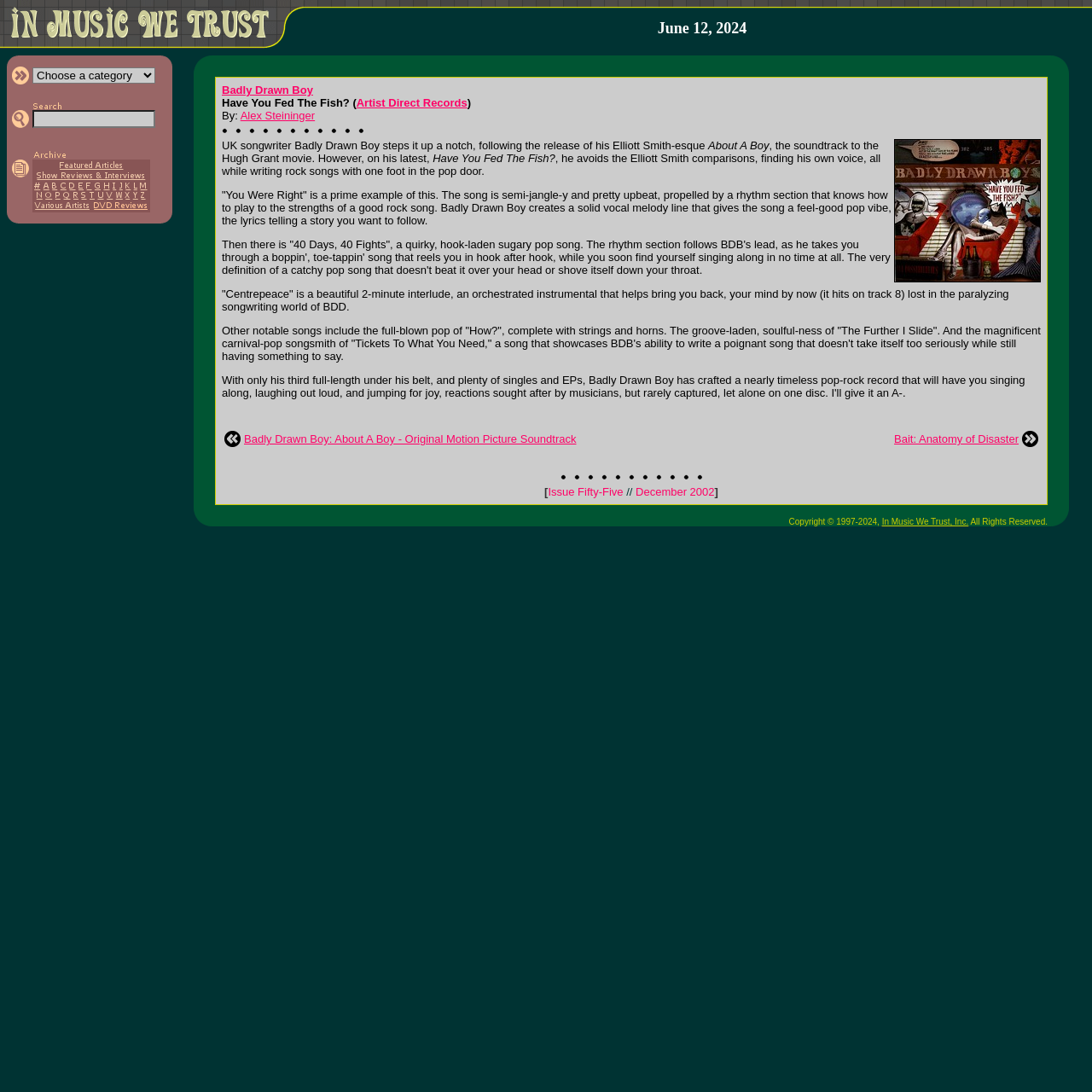Identify the bounding box coordinates for the region of the element that should be clicked to carry out the instruction: "Read the article about Badly Drawn Boy". The bounding box coordinates should be four float numbers between 0 and 1, i.e., [left, top, right, bottom].

[0.156, 0.051, 1.0, 0.482]